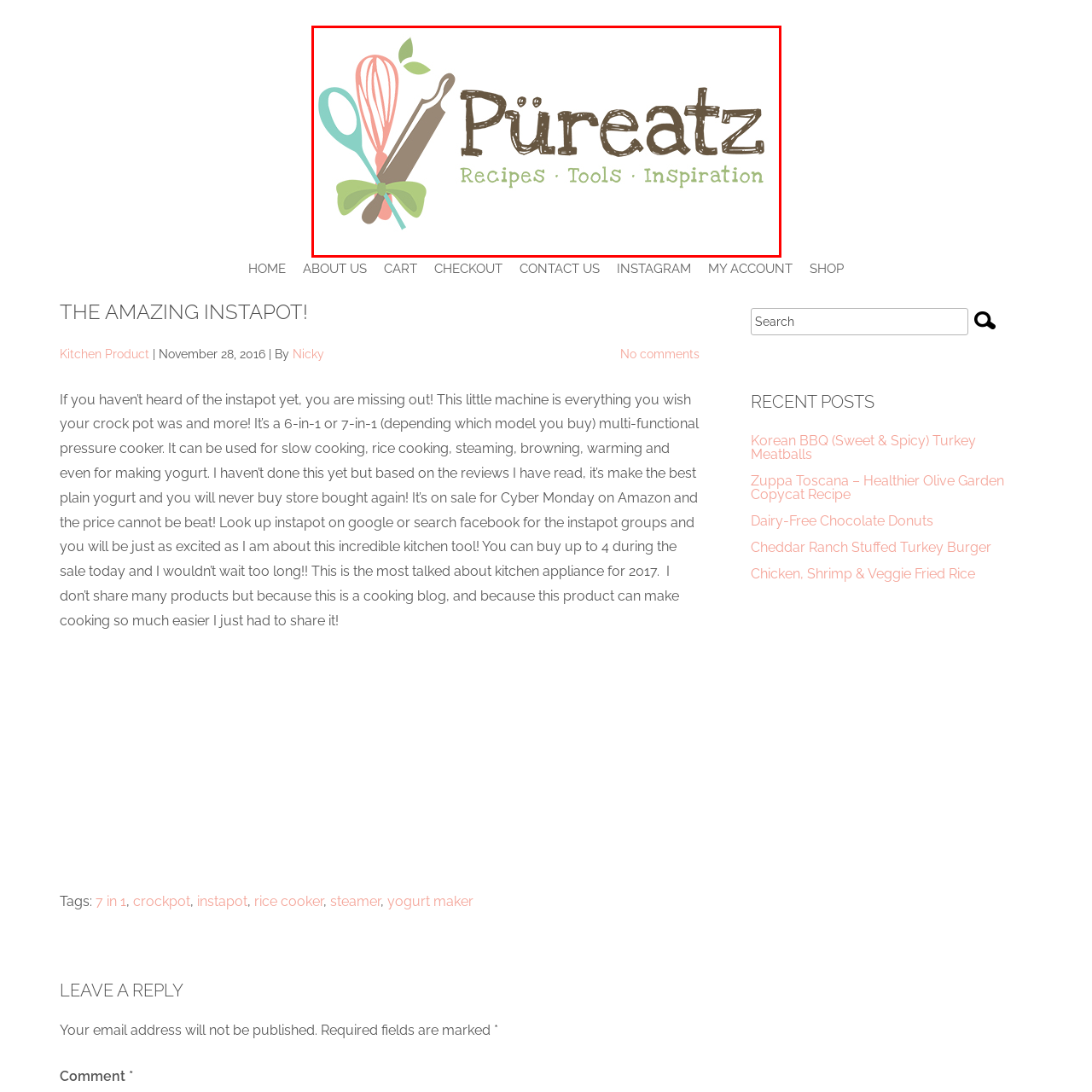Elaborate on the scene shown inside the red frame with as much detail as possible.

The logo for "Püreatz" features a whimsical design that embodies the essence of a culinary brand. Prominently displayed are colorful kitchen utensils: a whisk, rolling pin, and mixing spoon, symbolizing creativity and cooking. The playful color palette includes soft pastels, complemented by a charming green bow at the base, which adds a touch of warmth. The text "Püreatz" is styled in a rustic font, emphasizing its approachable and inviting nature, while the tagline "Recipes • Tools • Inspiration" highlights the brand's commitment to providing valuable kitchen resources. This logo perfectly encapsulates a fun and engaging approach to cooking.